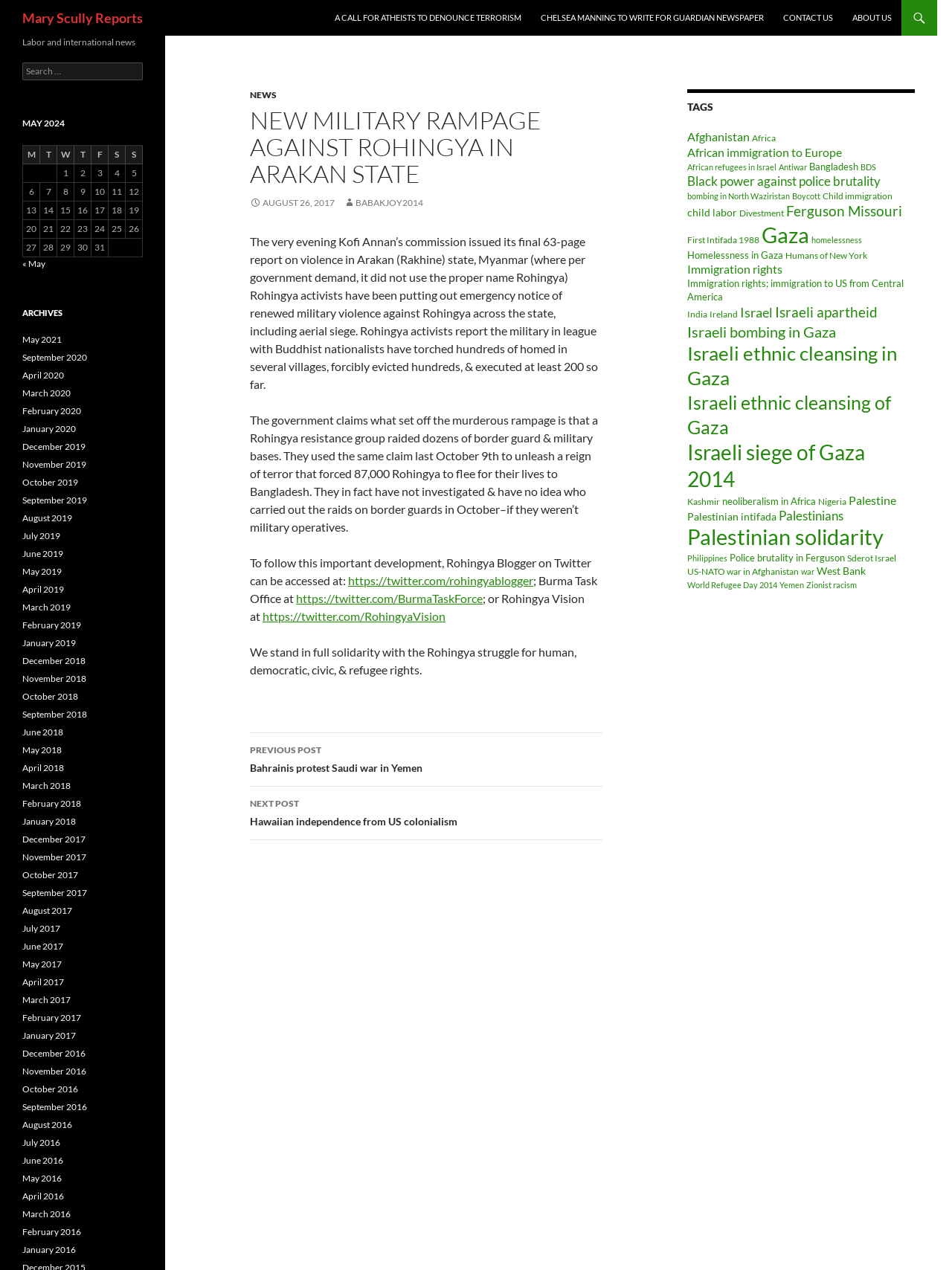How many paragraphs are there in the article?
From the screenshot, provide a brief answer in one word or phrase.

5